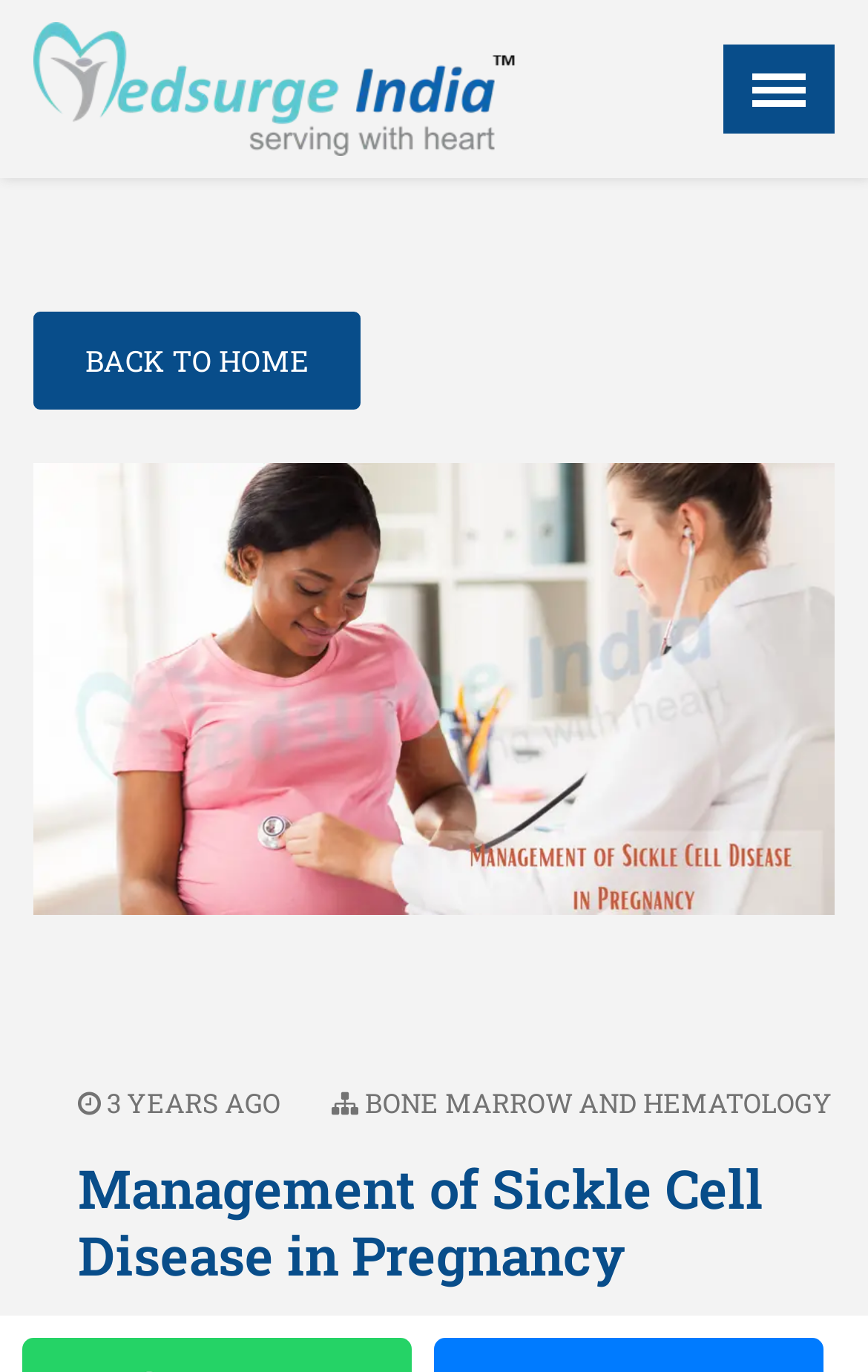What is the age of the article mentioned on the page?
Look at the webpage screenshot and answer the question with a detailed explanation.

I found a link with the text ' 3 YEARS AGO' on the page, which indicates that the article or content mentioned on the page is 3 years old.